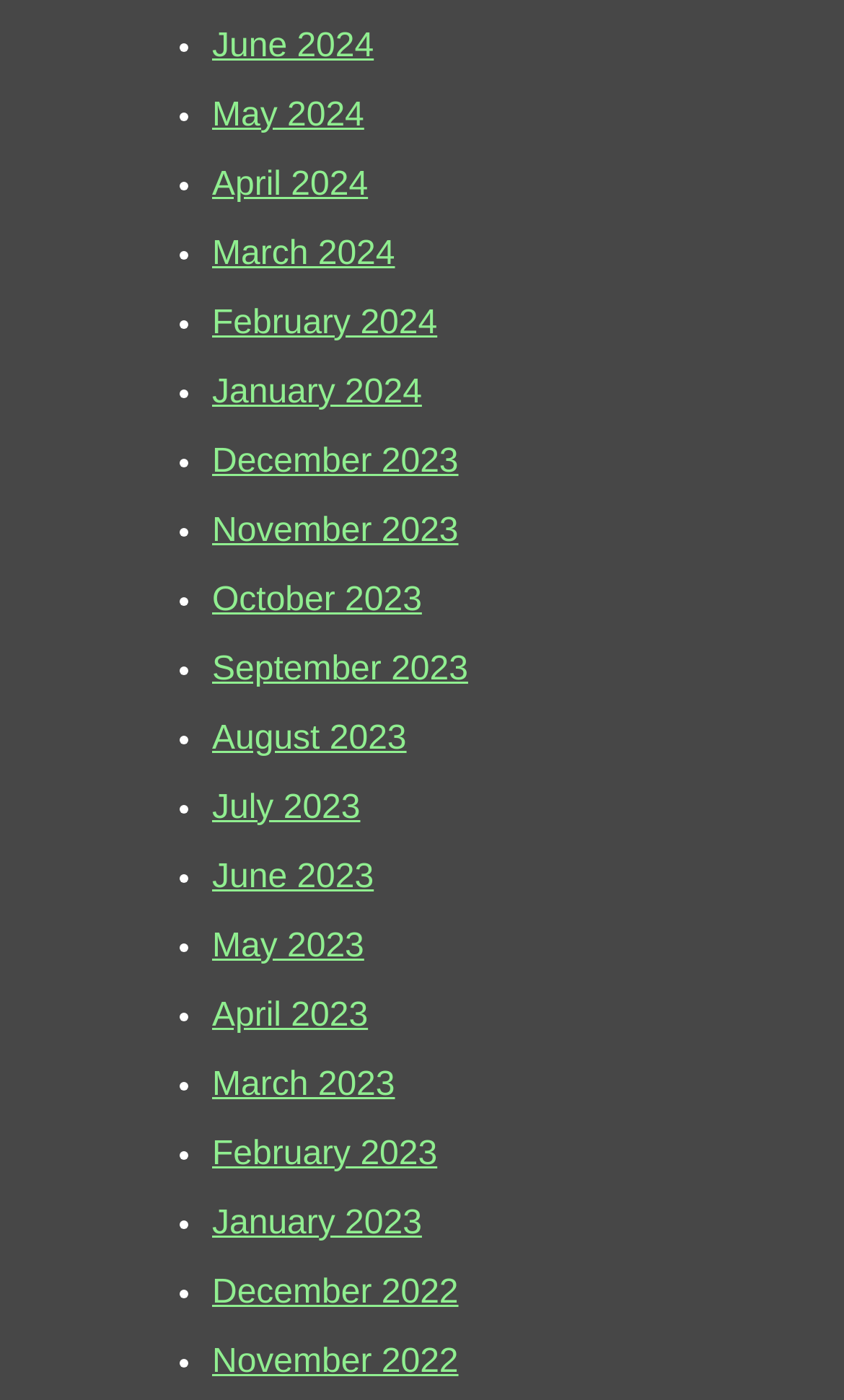Find the bounding box of the UI element described as follows: "value="Search"".

None